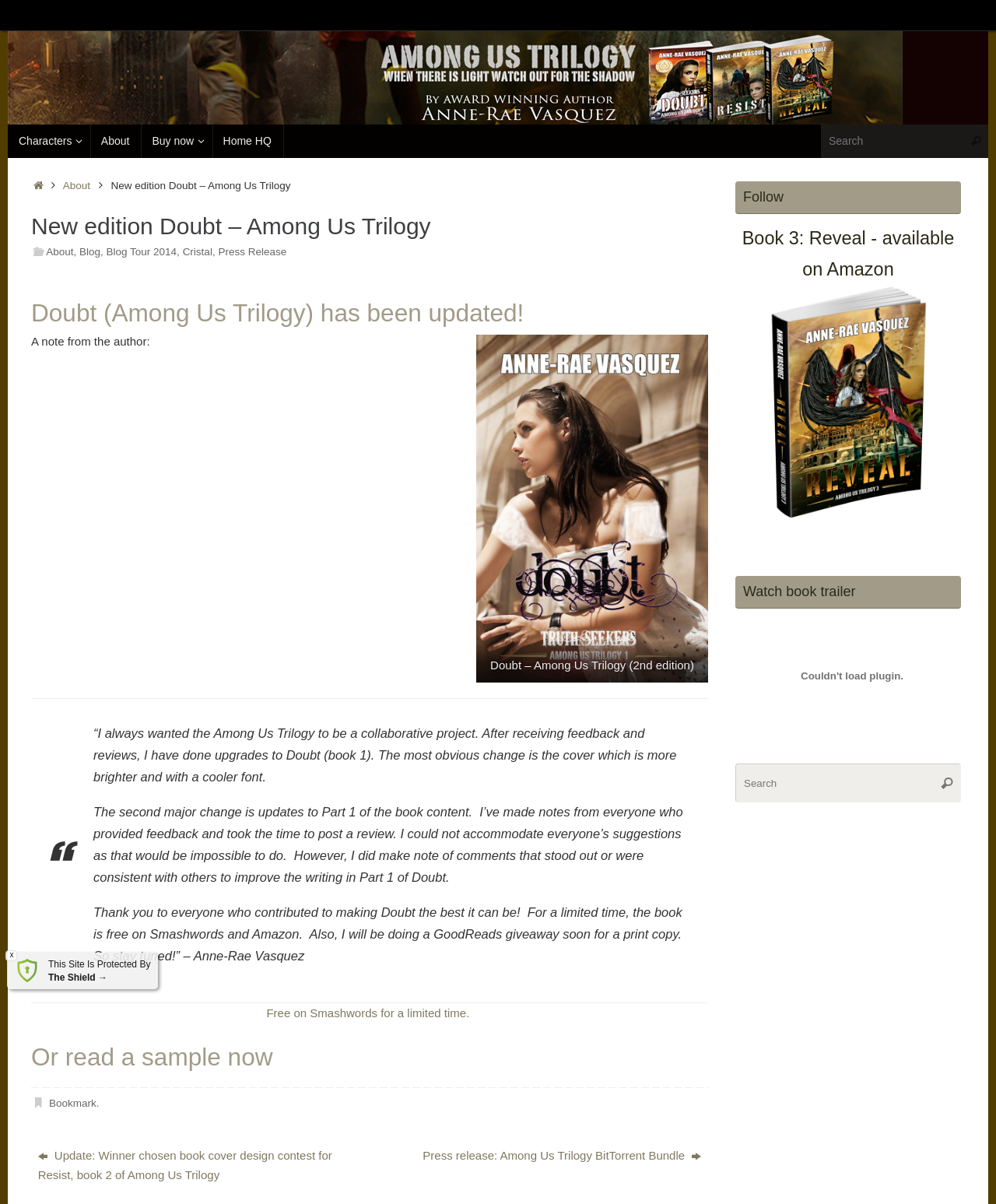Please locate the bounding box coordinates of the element that should be clicked to complete the given instruction: "Watch the book trailer".

[0.738, 0.479, 0.965, 0.505]